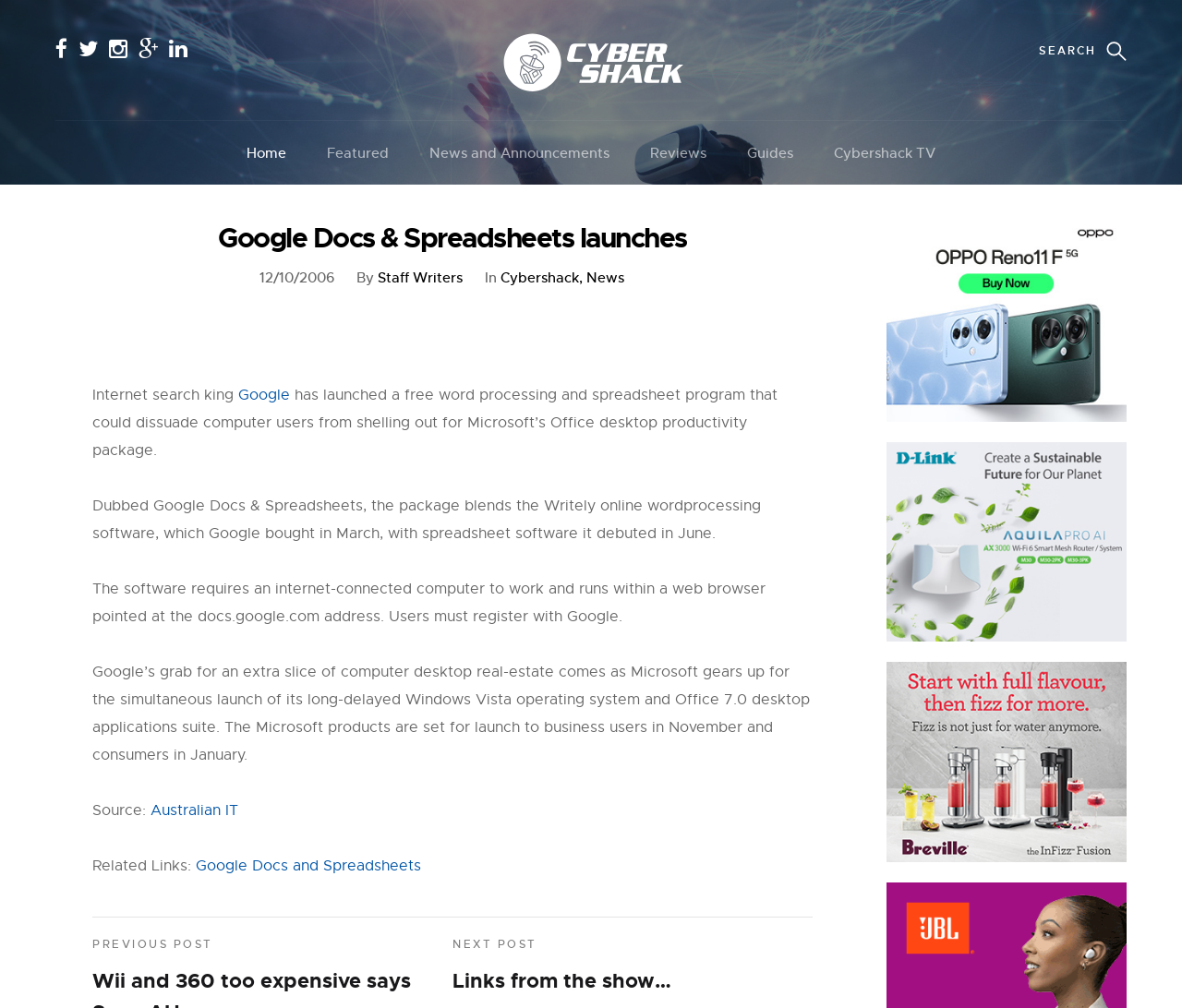Give a short answer using one word or phrase for the question:
What is the name of the software launched by Google?

Google Docs & Spreadsheets